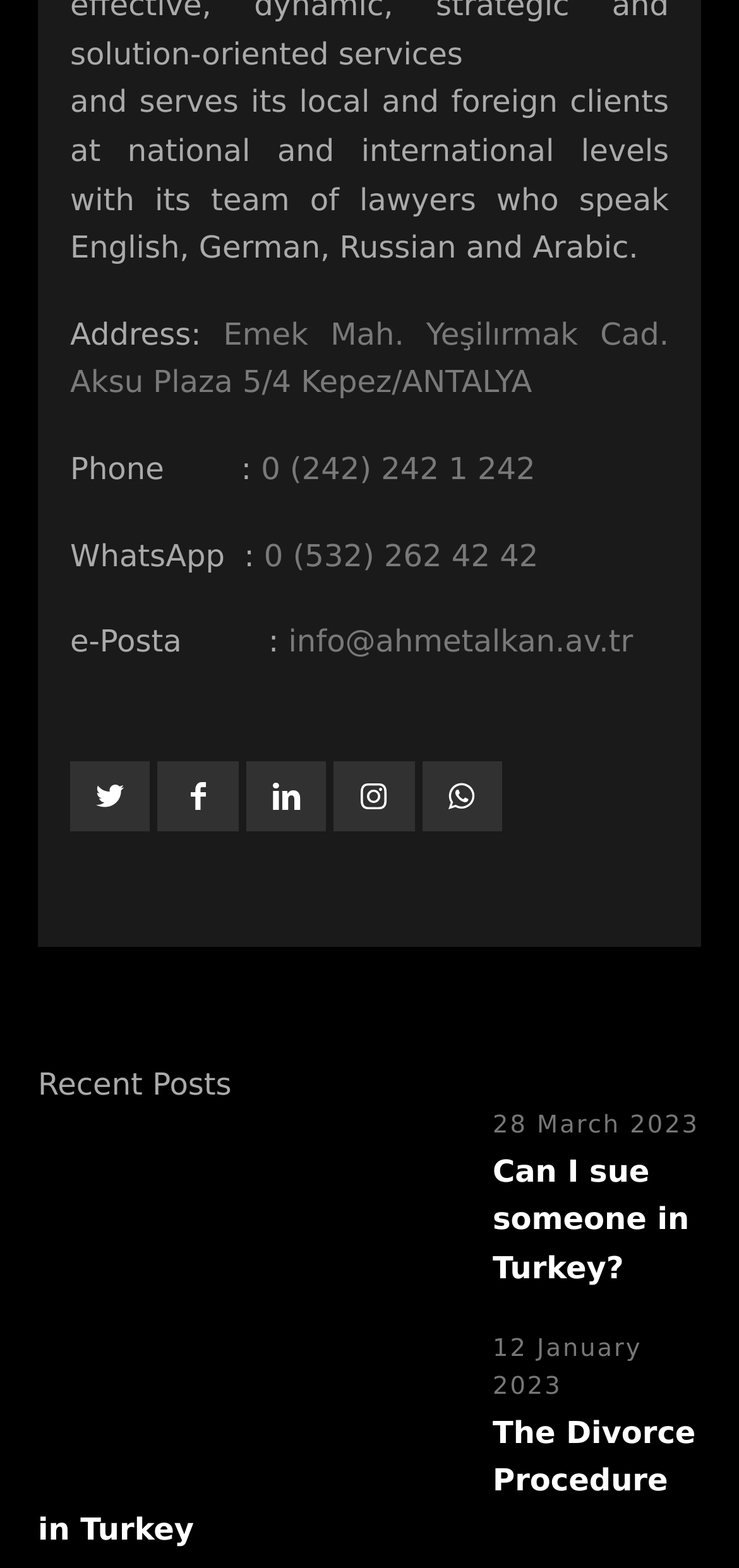Locate the bounding box coordinates of the element that should be clicked to fulfill the instruction: "call the office phone".

[0.353, 0.287, 0.724, 0.31]